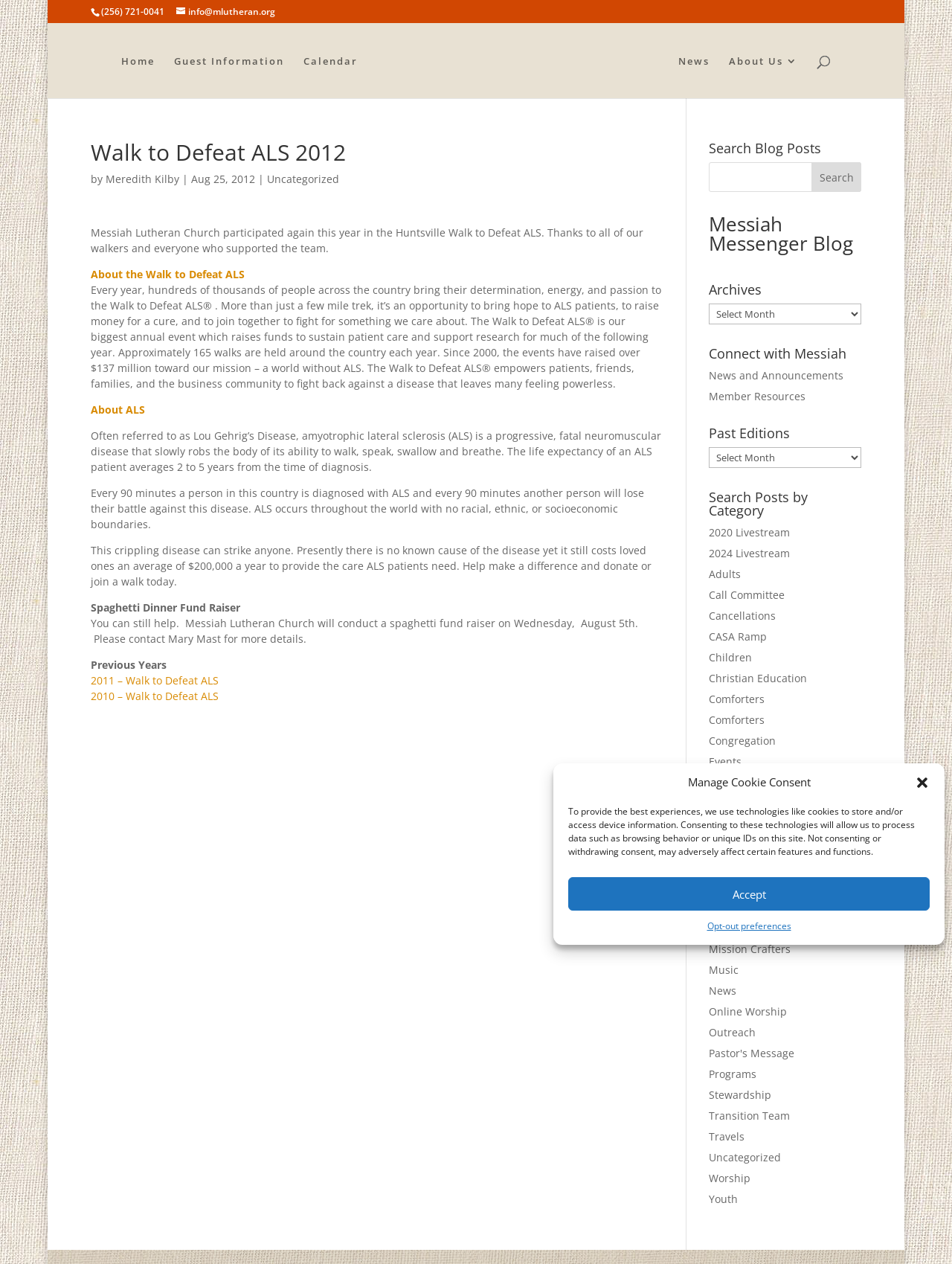Please specify the bounding box coordinates in the format (top-left x, top-left y, bottom-right x, bottom-right y), with all values as floating point numbers between 0 and 1. Identify the bounding box of the UI element described by: alt="Messiah Lutheran Church"

[0.393, 0.024, 0.692, 0.074]